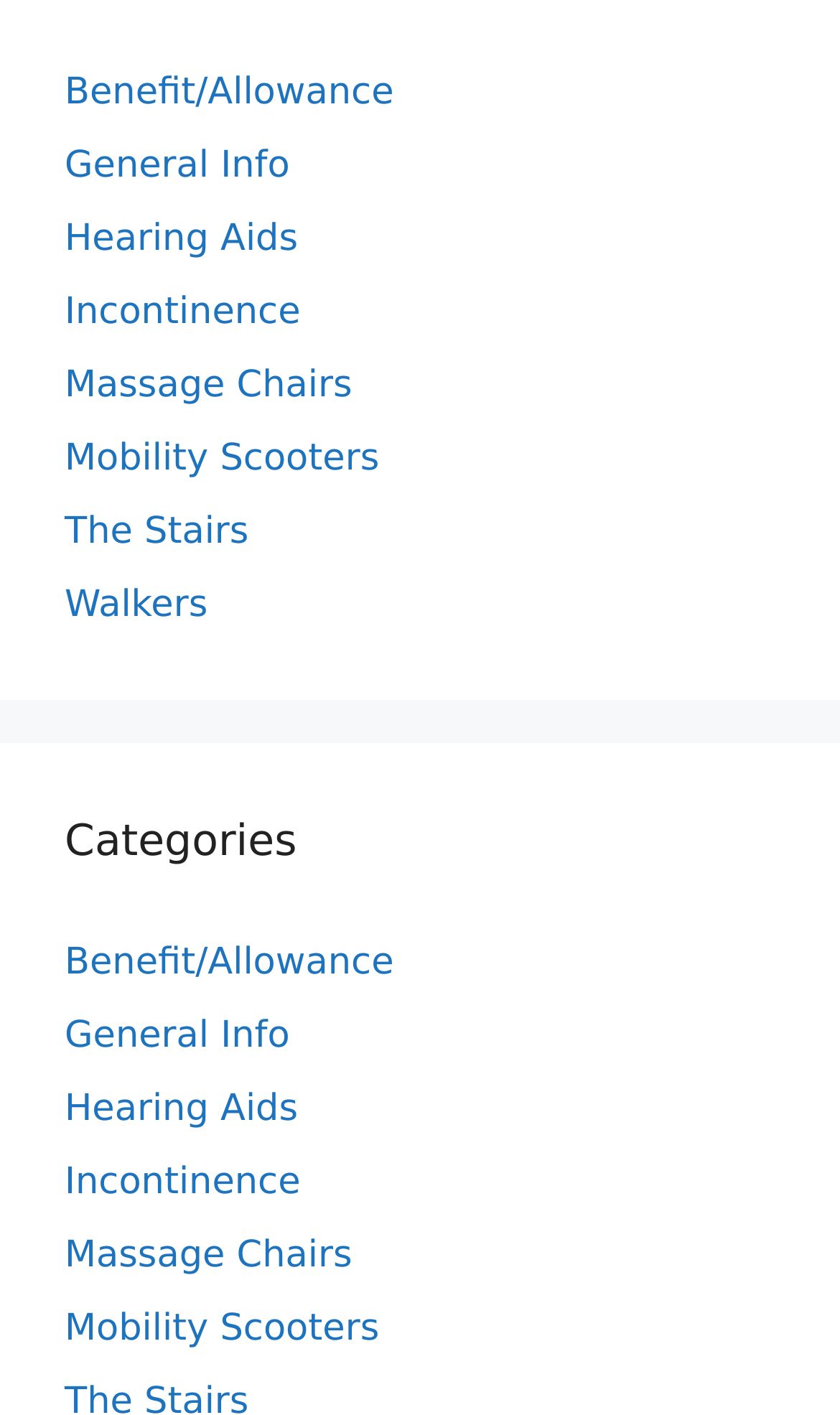For the element described, predict the bounding box coordinates as (top-left x, top-left y, bottom-right x, bottom-right y). All values should be between 0 and 1. Element description: Walkers

[0.077, 0.413, 0.247, 0.443]